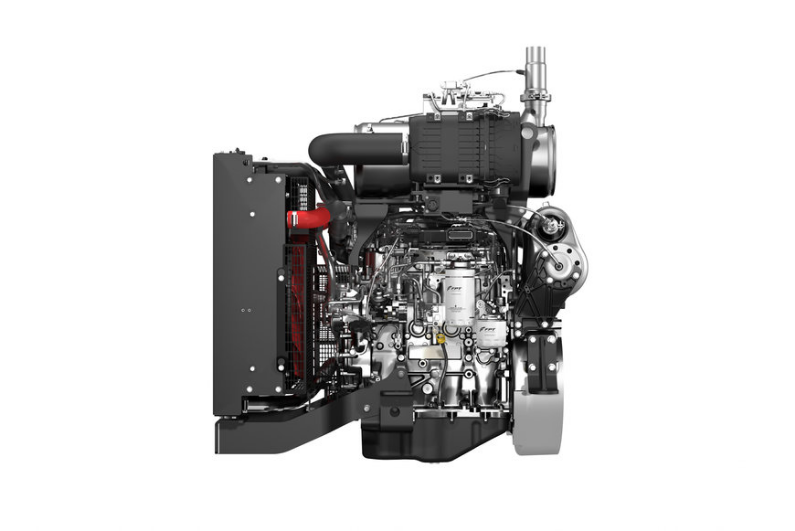What is the purpose of the Aftertreatment System (ATS)?
Please elaborate on the answer to the question with detailed information.

According to the caption, the Aftertreatment System (ATS) is designed to be maintenance-free, which implies that it does not require regular maintenance or upkeep, thereby enhancing operational flexibility and reliability.